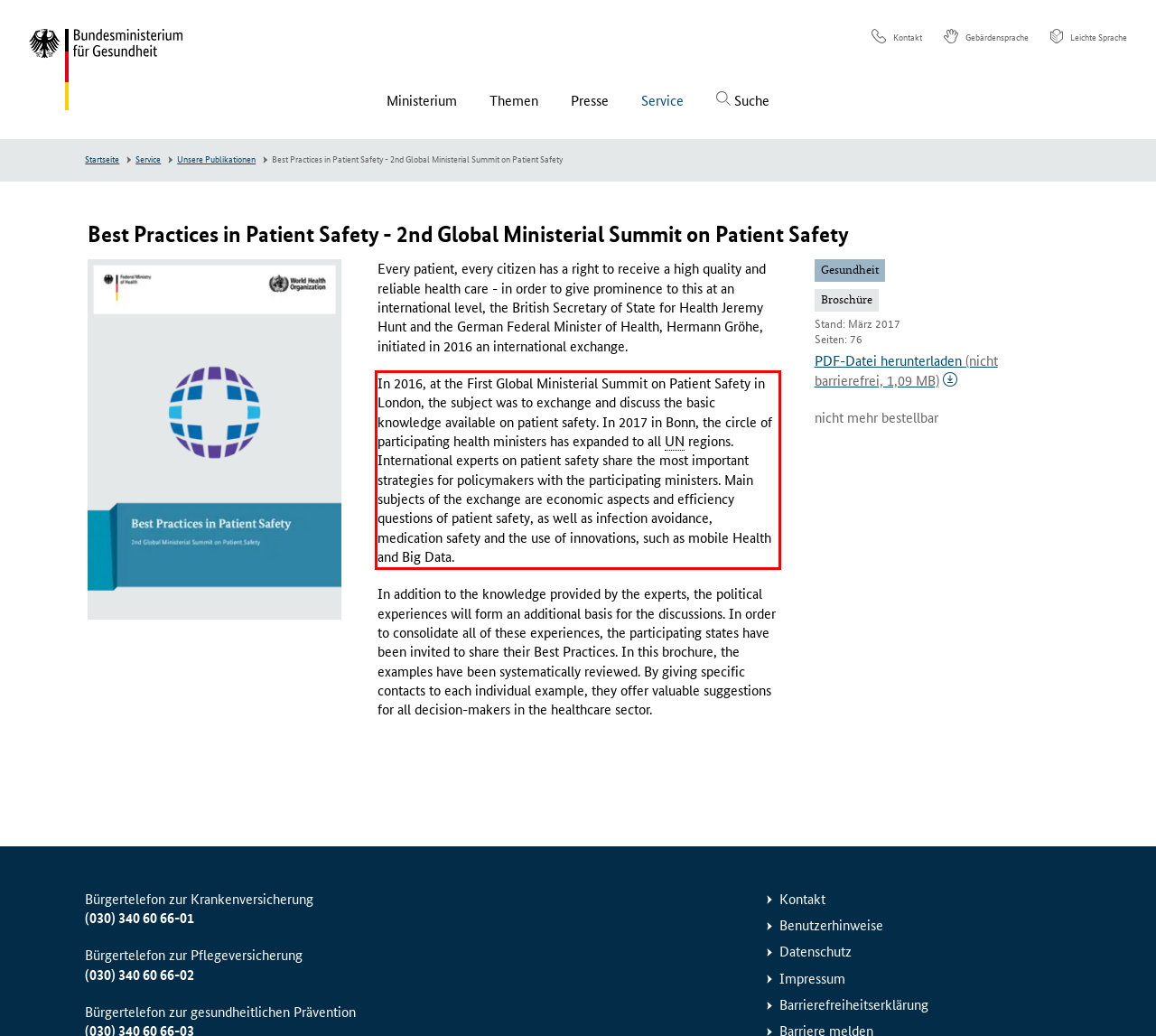Please extract the text content from the UI element enclosed by the red rectangle in the screenshot.

In 2016, at the First Global Ministerial Summit on Patient Safety in London, the subject was to exchange and discuss the basic knowledge available on patient safety. In 2017 in Bonn, the circle of participating health ministers has expanded to all UN regions. International experts on patient safety share the most important strategies for policymakers with the participating ministers. Main subjects of the exchange are economic aspects and efficiency questions of patient safety, as well as infection avoidance, medication safety and the use of innovations, such as mobile Health and Big Data.